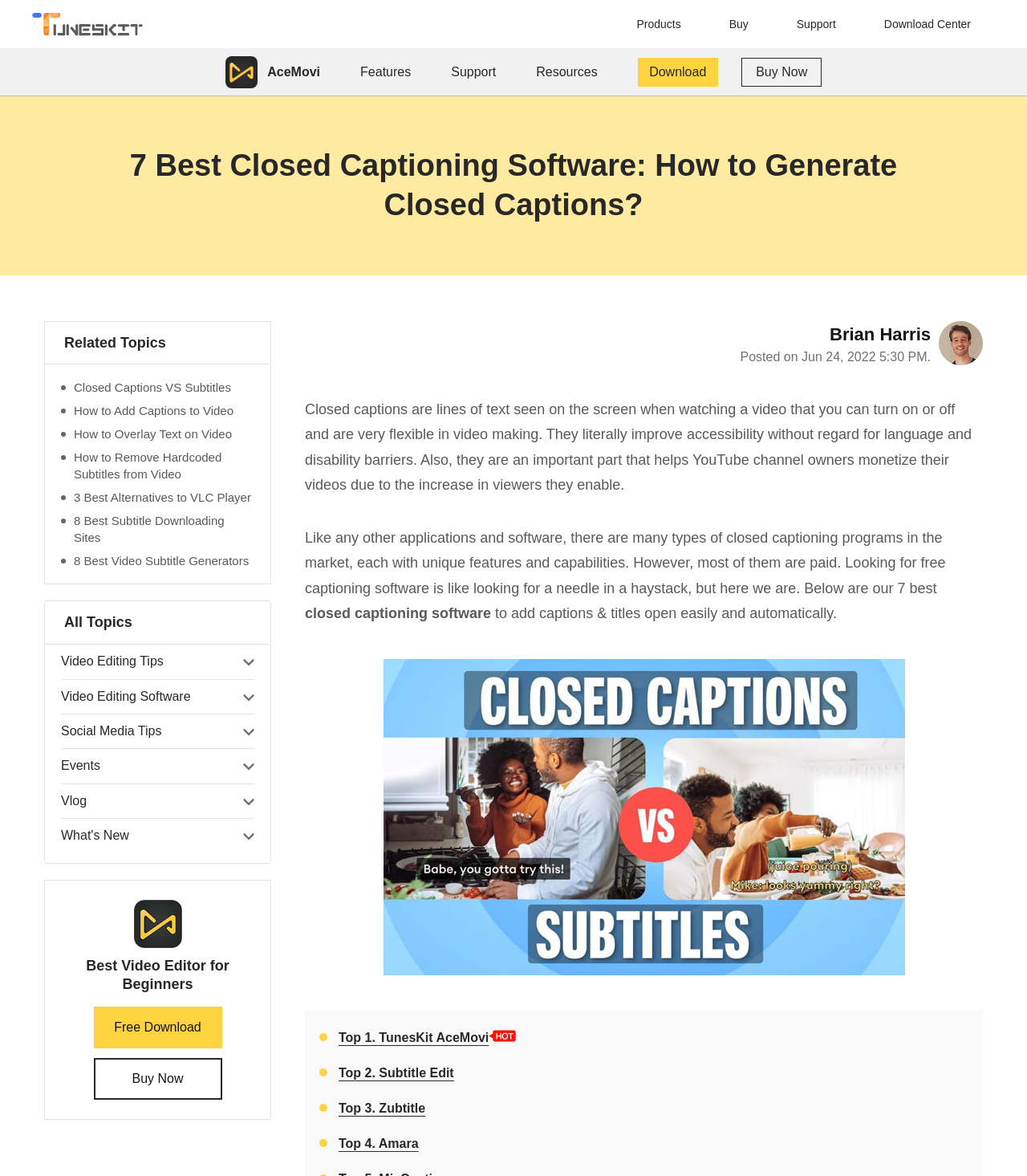Determine the bounding box coordinates (top-left x, top-left y, bottom-right x, bottom-right y) of the UI element described in the following text: Basket

None